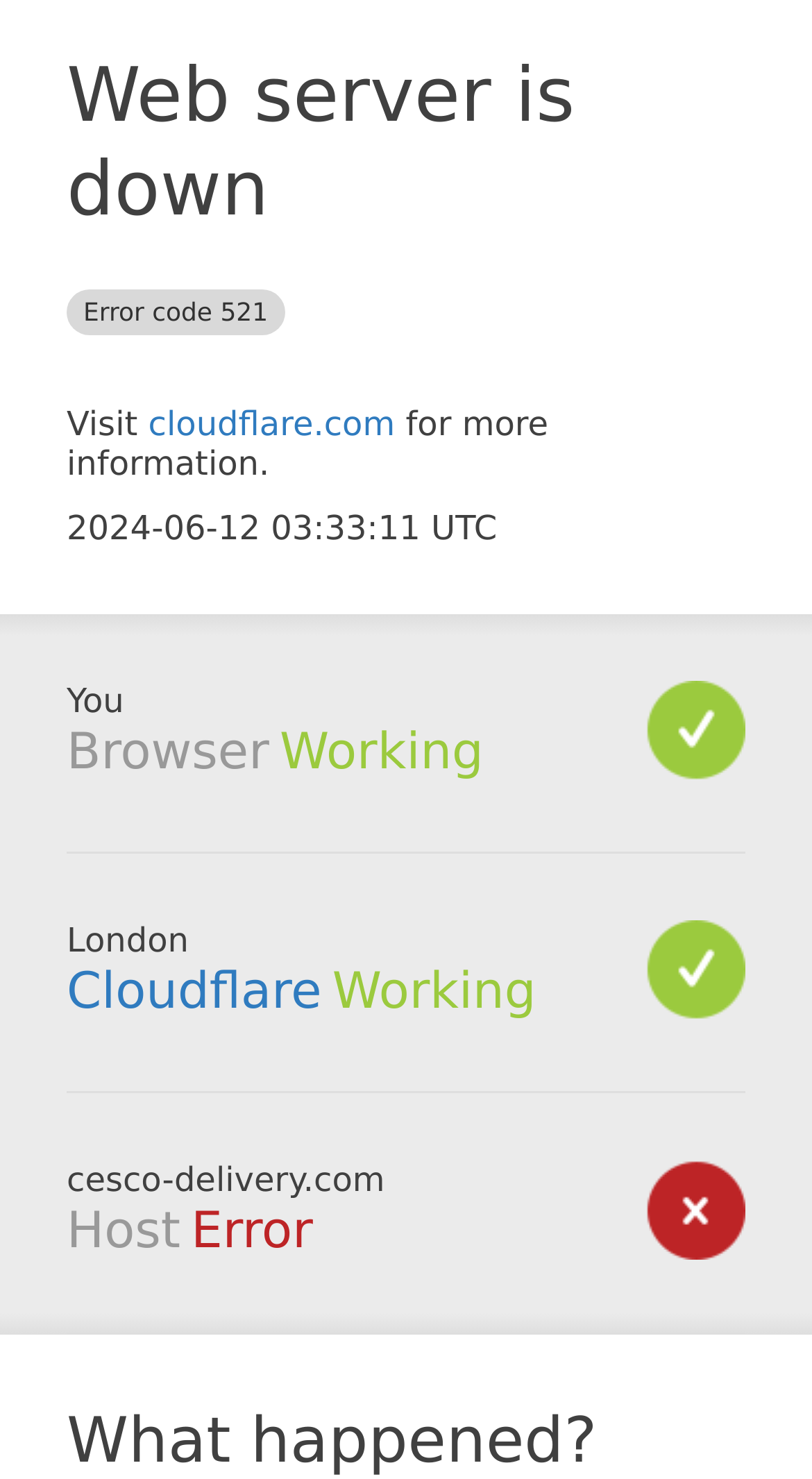What is the current status of the browser?
Refer to the screenshot and deliver a thorough answer to the question presented.

The status of the browser is mentioned as 'Working' in the section 'Browser' which is located below the error message.